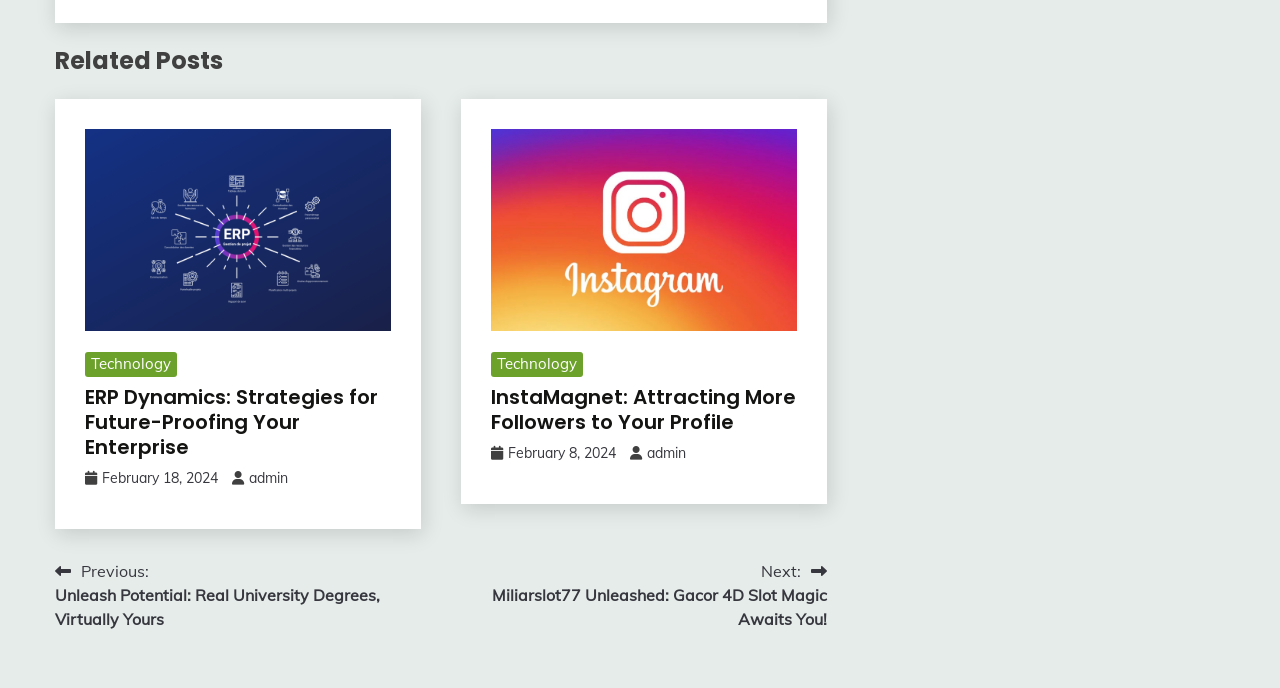Determine the bounding box coordinates of the clickable area required to perform the following instruction: "search for a name". The coordinates should be represented as four float numbers between 0 and 1: [left, top, right, bottom].

None